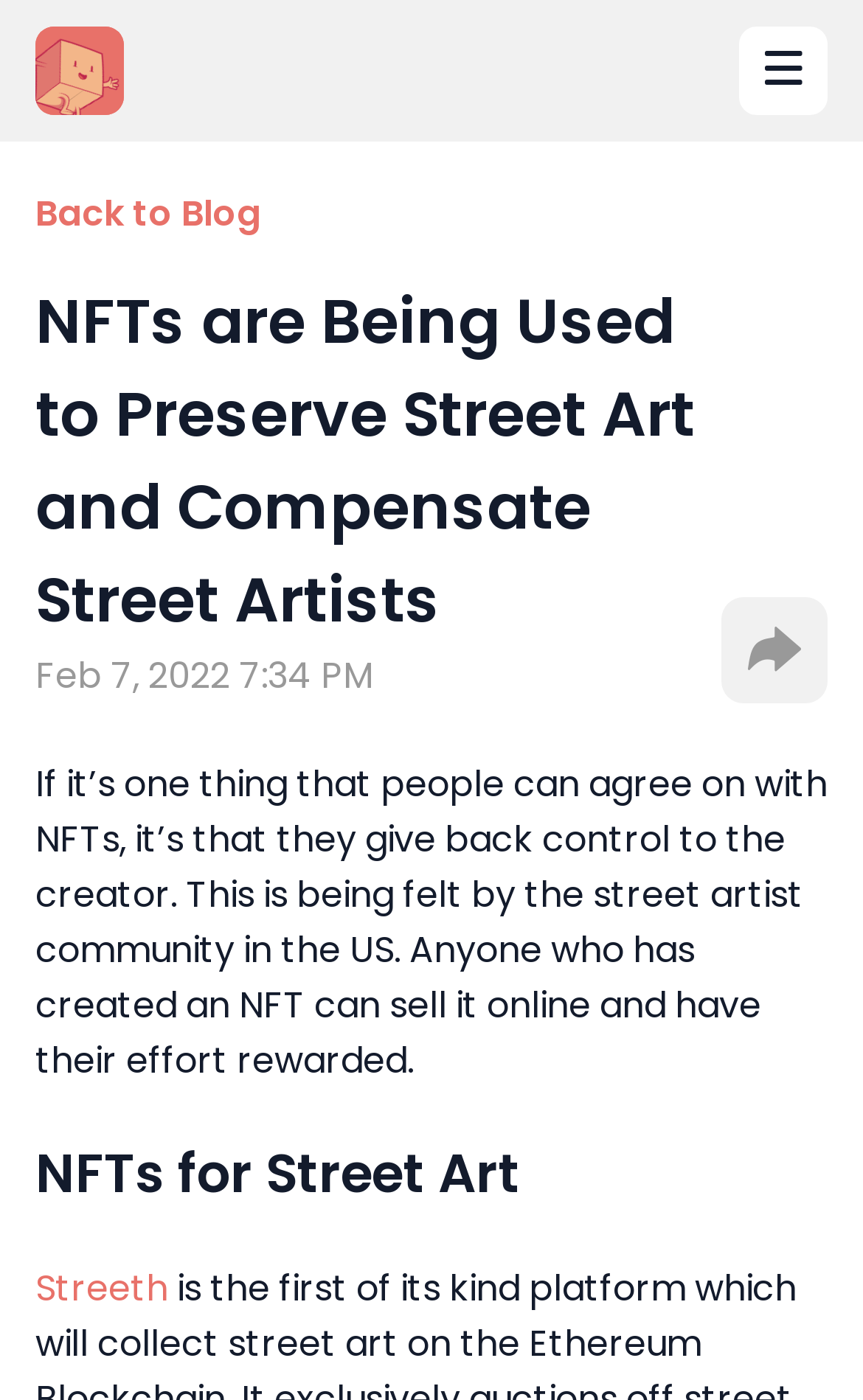Produce an elaborate caption capturing the essence of the webpage.

The webpage is about the use of NFTs to preserve street art and compensate street artists. At the top left of the page, there is a link, and to its right, there is a button with an icon. Below these elements, there is a link to "Back to Blog" on the left side, and a heading that repeats the title of the webpage. 

Next to the heading, there is a text indicating the date and time of publication, "Feb 7, 2022 7:34 PM". On the right side of the date and time, there is another button with an icon. 

Below these elements, there is a paragraph of text that discusses how NFTs give control back to the creators and how this is benefiting the street artist community in the US. 

Further down, there is a heading titled "NFTs for Street Art" at the bottom left of the page. Below this heading, there is a link to "Streeth" at the bottom left corner of the page.